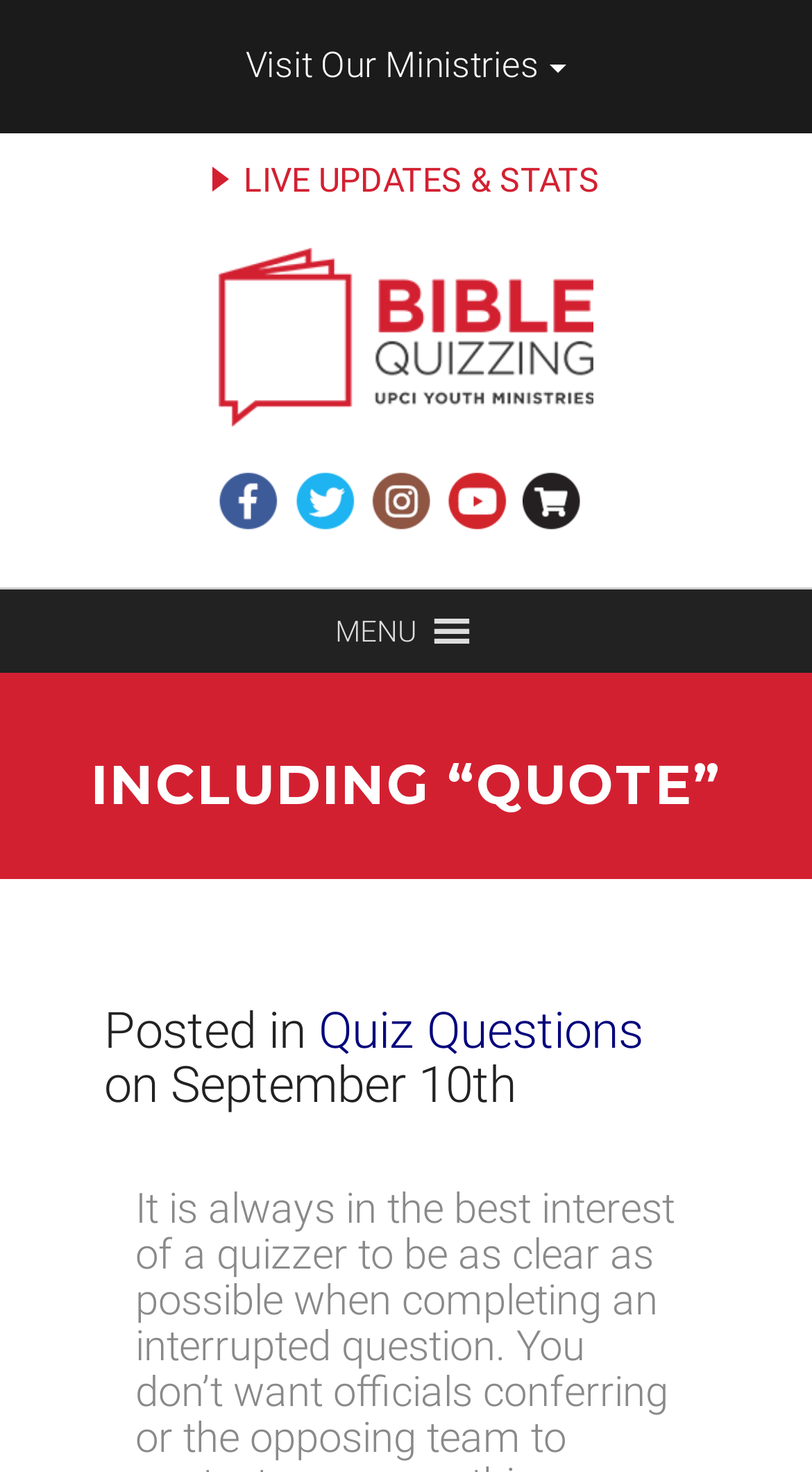Find the UI element described as: "Accept" and predict its bounding box coordinates. Ensure the coordinates are four float numbers between 0 and 1, [left, top, right, bottom].

None